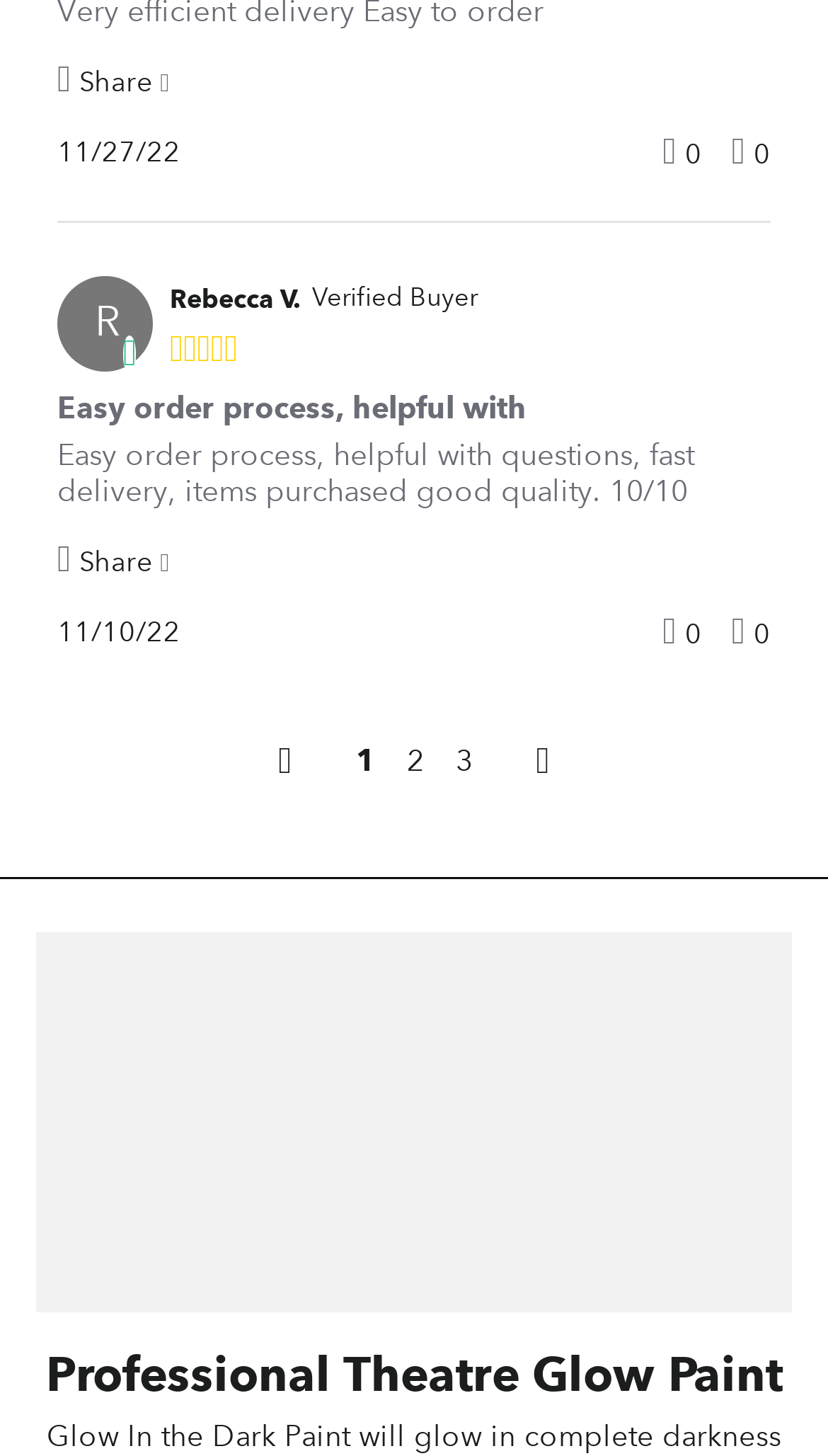Please indicate the bounding box coordinates for the clickable area to complete the following task: "Browse previous reviews". The coordinates should be specified as four float numbers between 0 and 1, i.e., [left, top, right, bottom].

[0.044, 0.51, 0.956, 0.535]